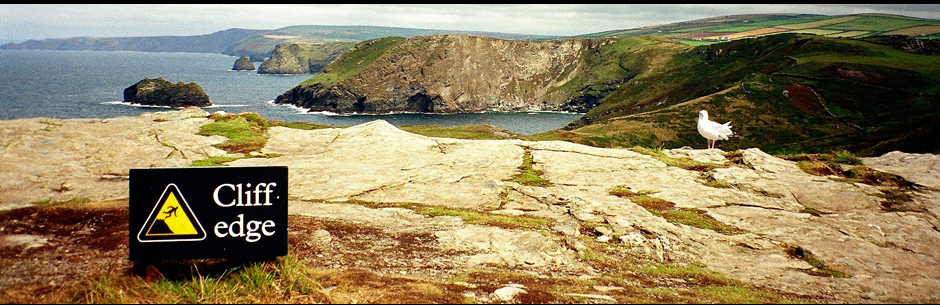Please answer the following query using a single word or phrase: 
What is flying in the sky?

A seagull